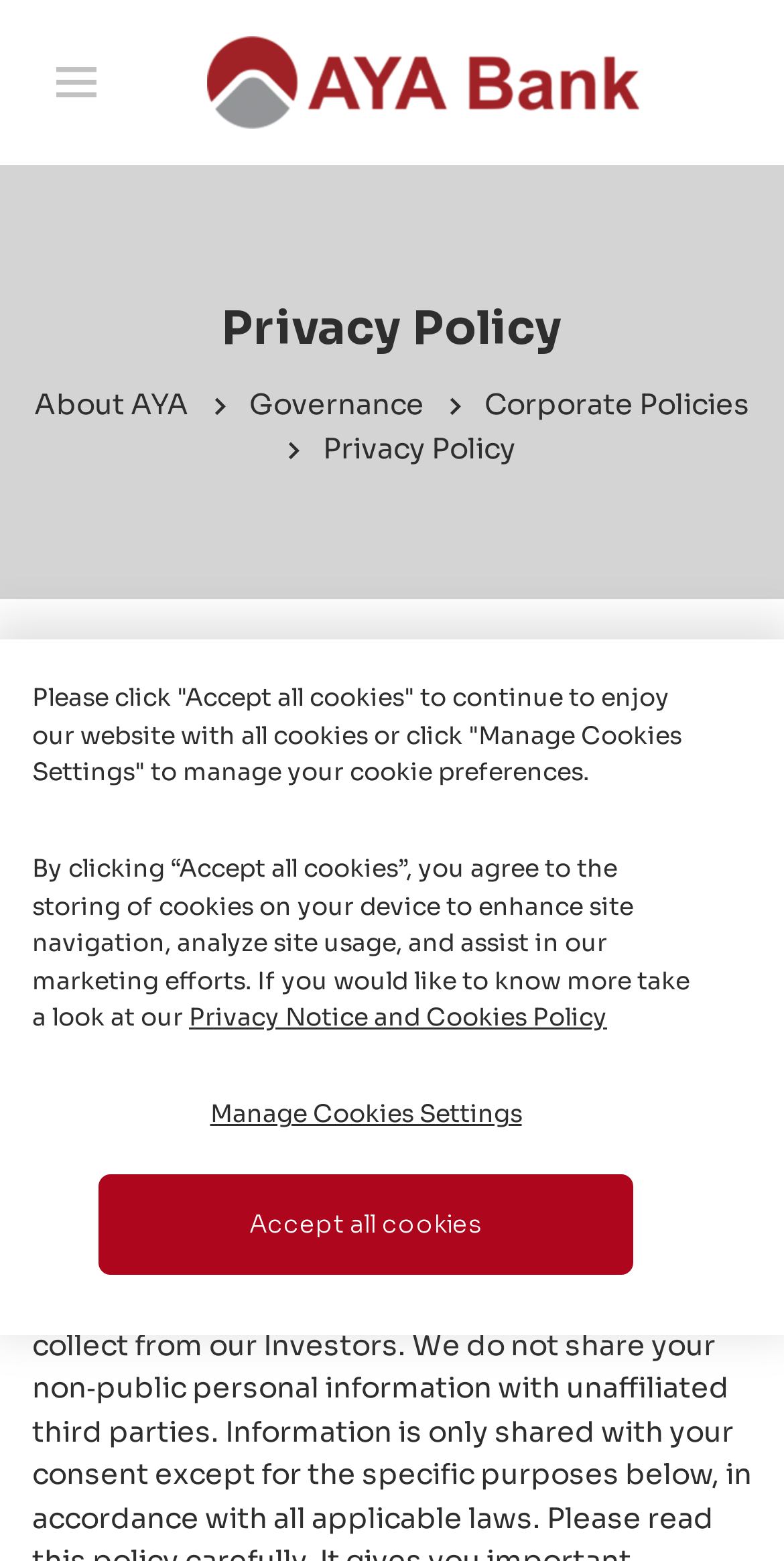Specify the bounding box coordinates for the region that must be clicked to perform the given instruction: "Read Corporate Policies".

[0.618, 0.248, 0.956, 0.271]